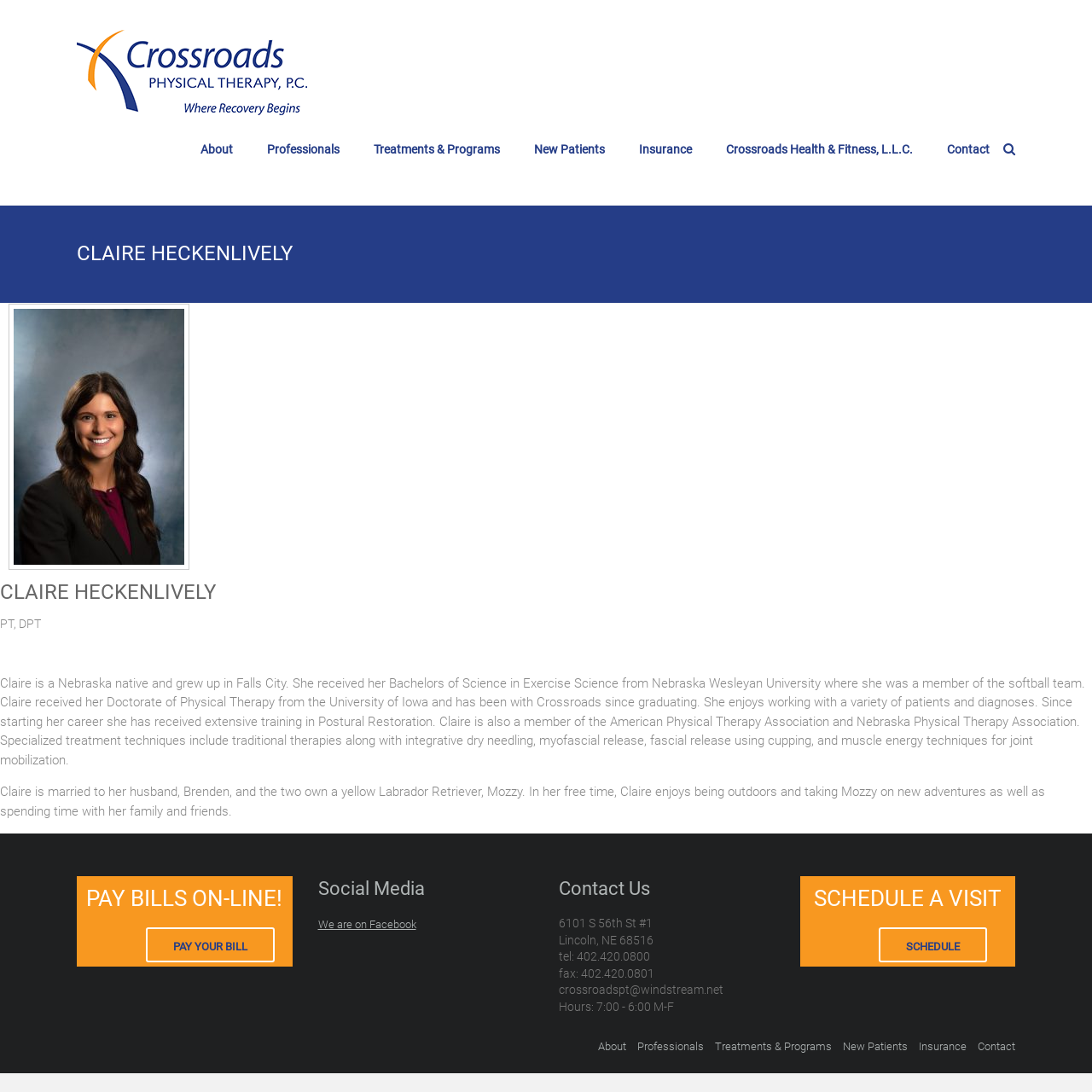Please identify the bounding box coordinates of the element's region that should be clicked to execute the following instruction: "View 'Holiday Destinations'". The bounding box coordinates must be four float numbers between 0 and 1, i.e., [left, top, right, bottom].

None